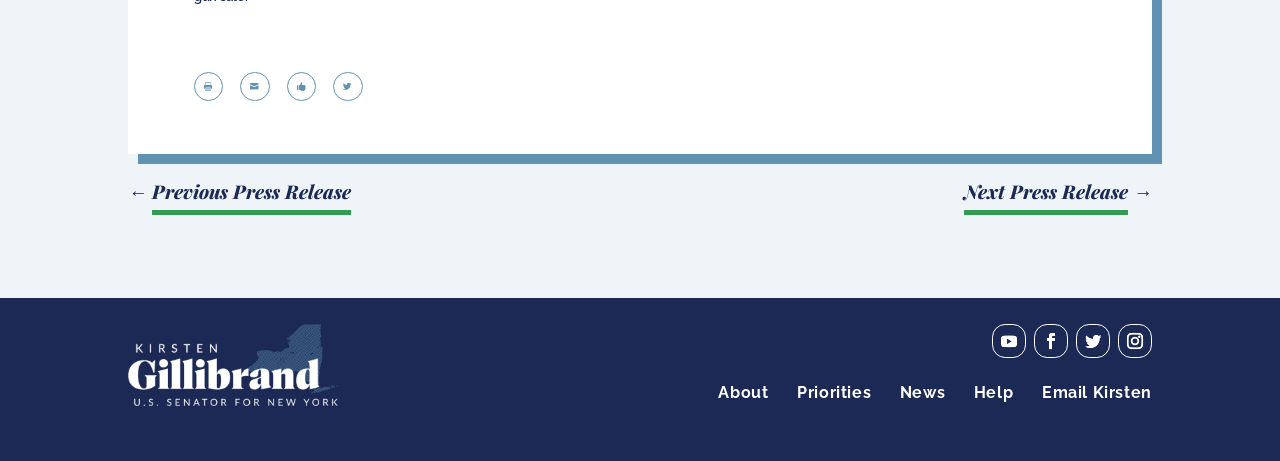Refer to the image and offer a detailed explanation in response to the question: What is the image at the bottom used for?

The image at the bottom, with bounding box coordinates [0.1, 0.703, 0.264, 0.881], is likely used for decorative purposes or to display the website's branding, adding visual appeal to the page.